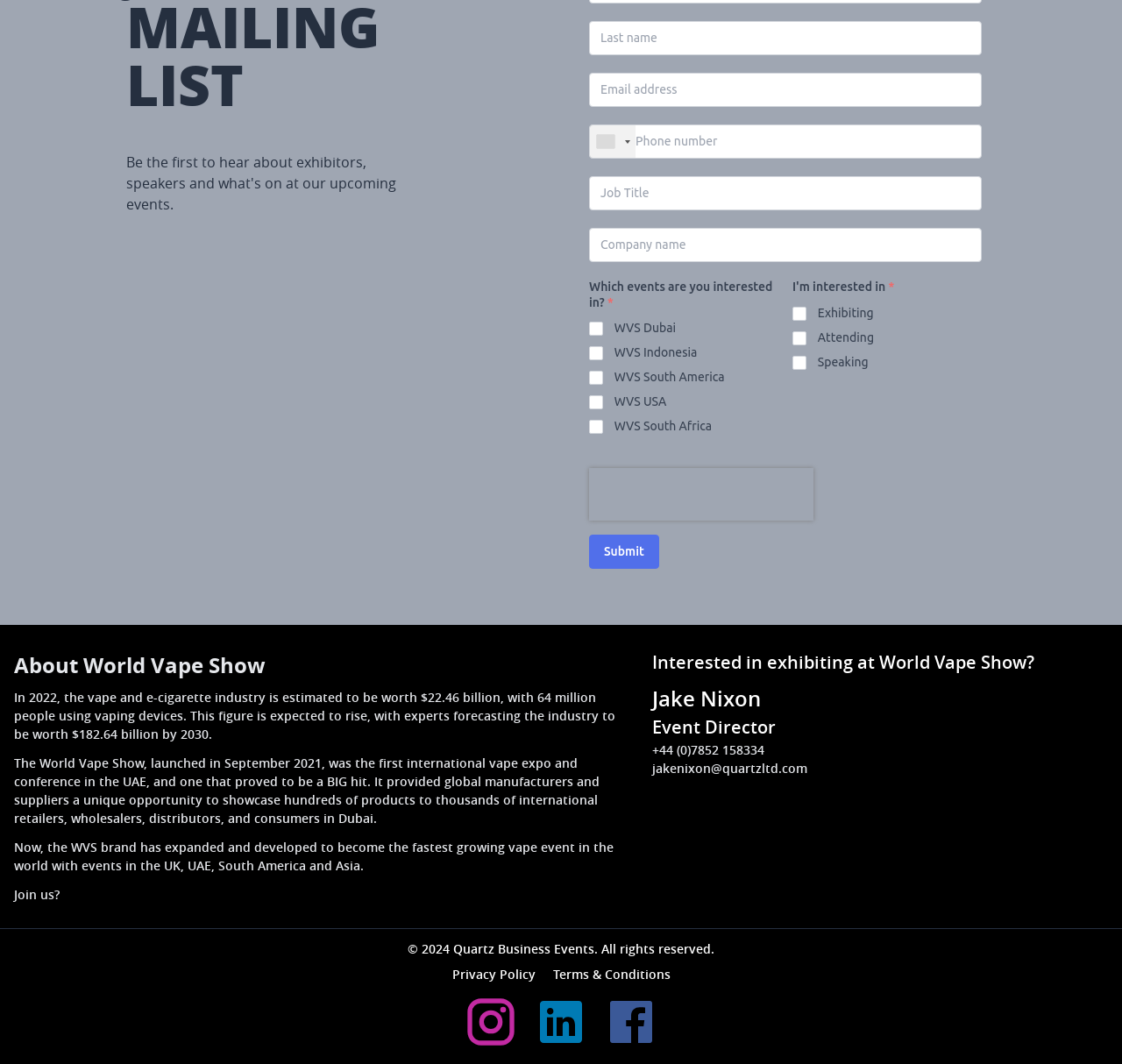Locate the bounding box coordinates of the clickable area needed to fulfill the instruction: "Check WVS Dubai".

[0.524, 0.297, 0.545, 0.312]